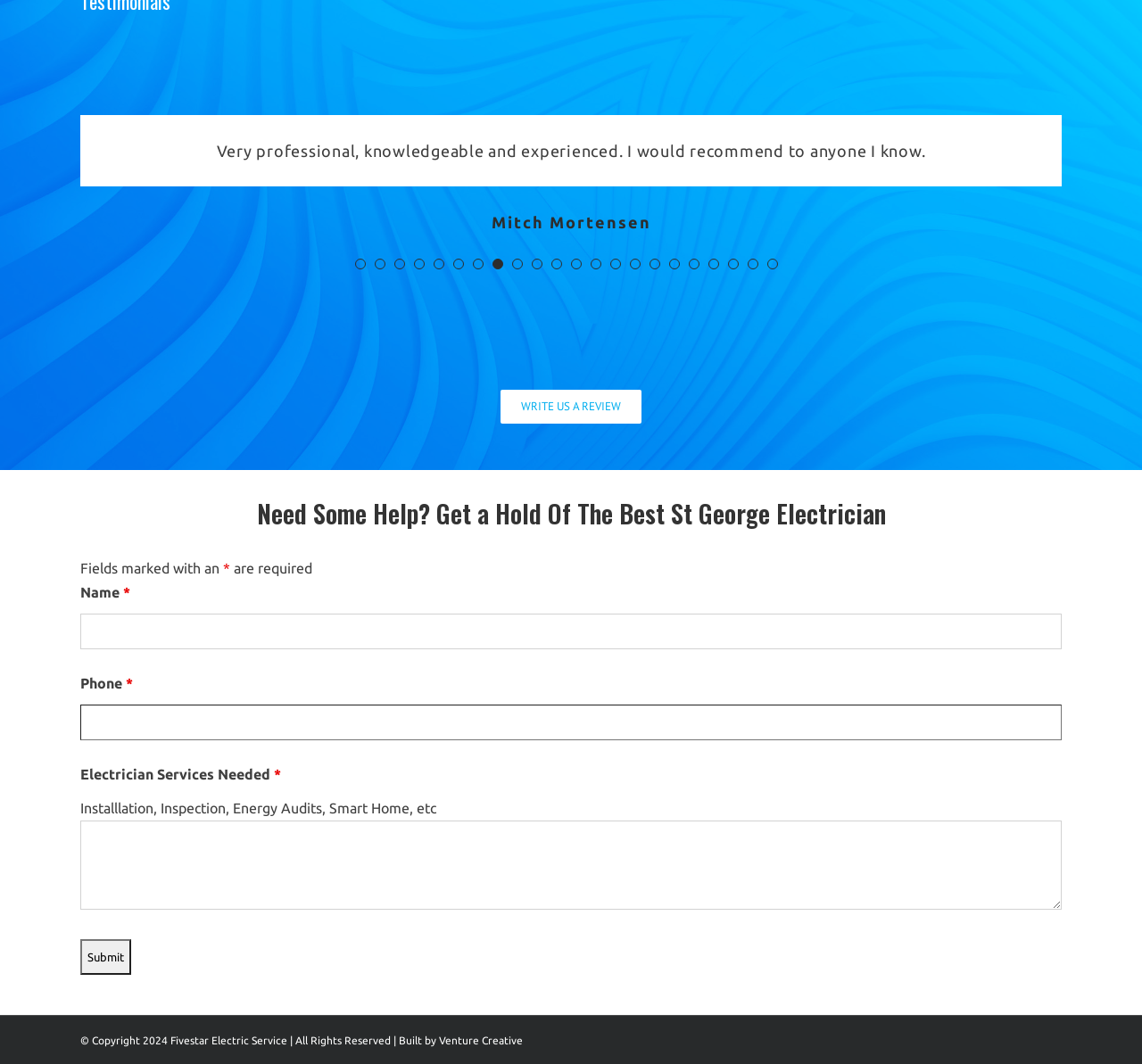Provide a short, one-word or phrase answer to the question below:
What is the purpose of the form on this webpage?

To contact the electrician